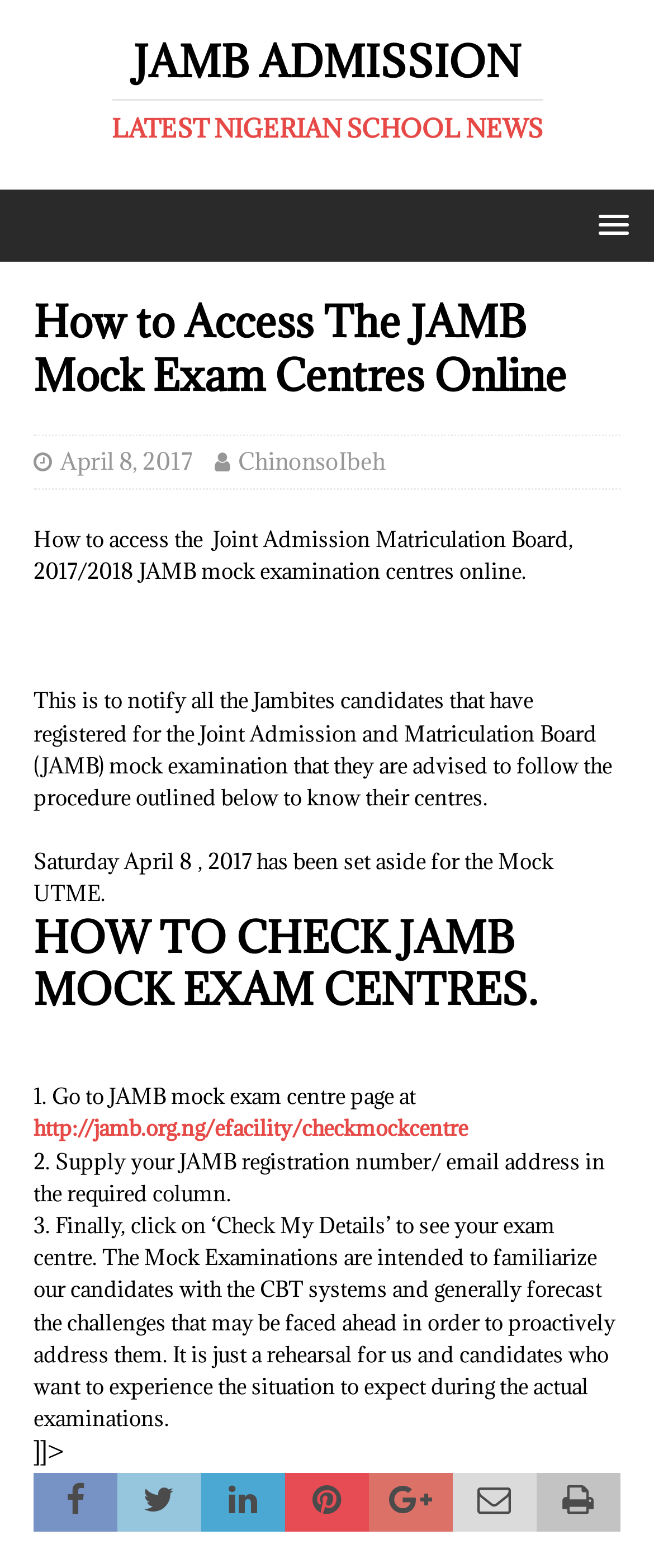Answer the question using only one word or a concise phrase: What is required to check JAMB mock exam centres?

JAMB registration number or email address